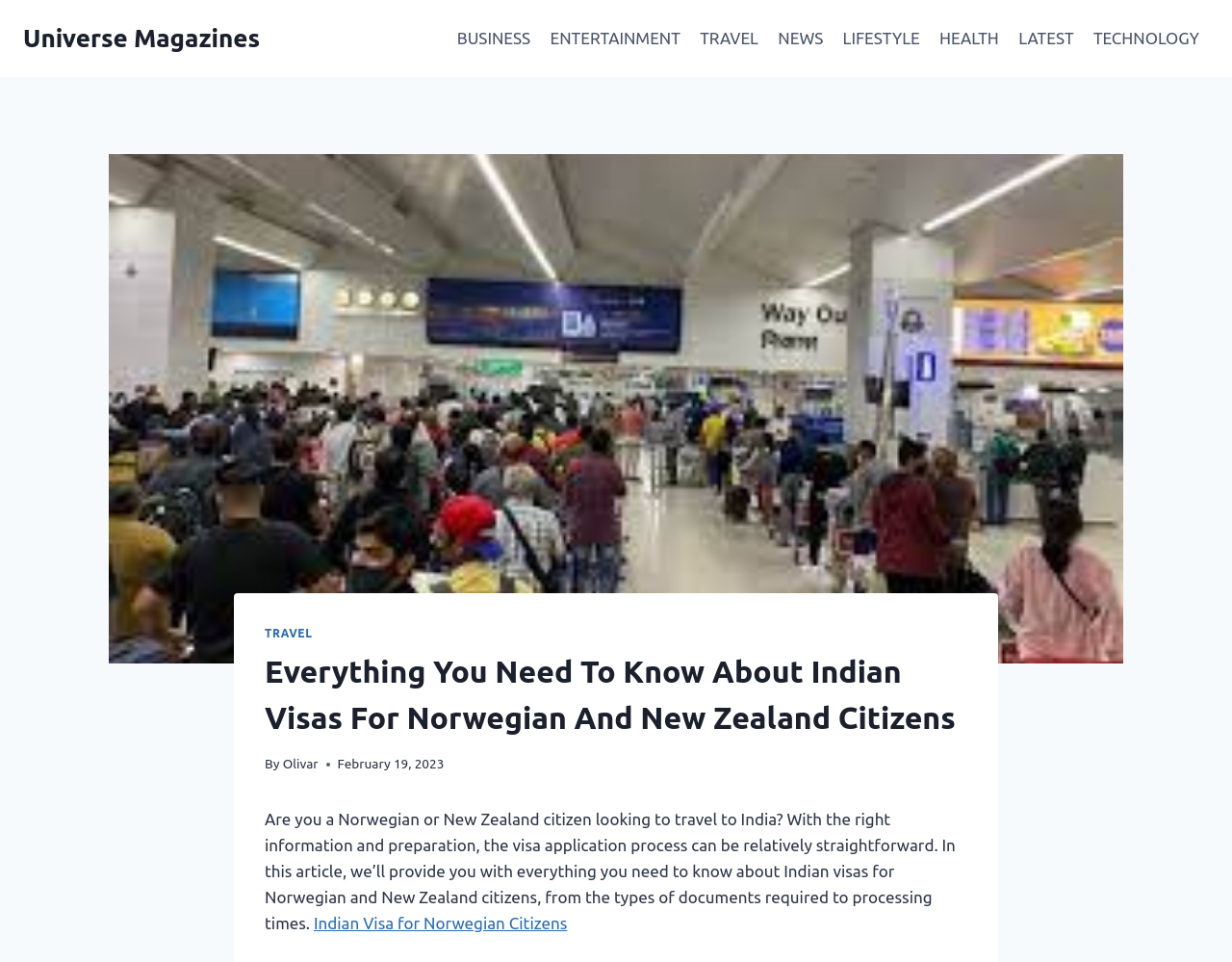Consider the image and give a detailed and elaborate answer to the question: 
What is the topic of the article?

I determined the topic of the article by reading the introductory paragraph, which mentions 'Indian visas for Norwegian and New Zealand citizens'.